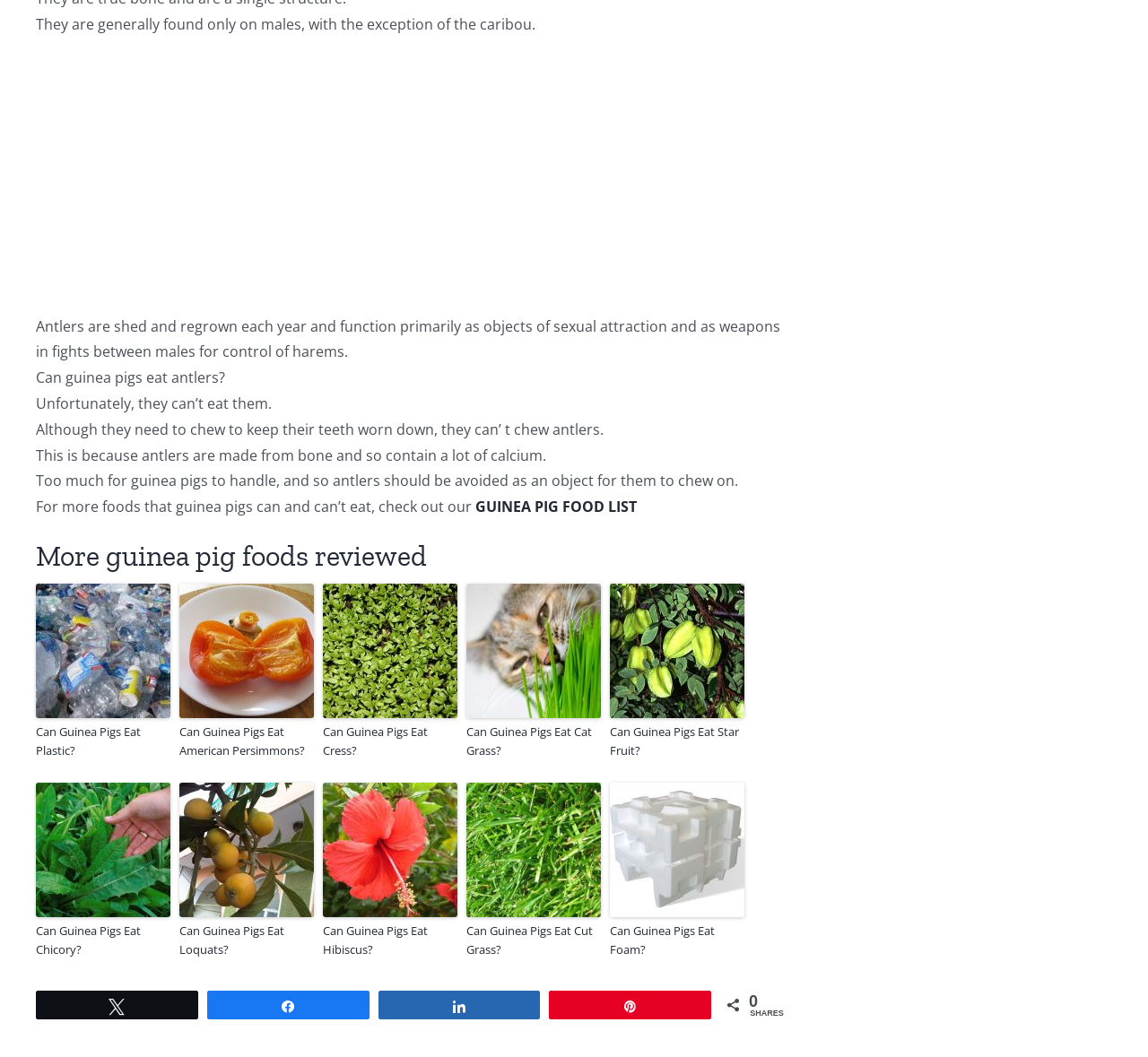For the element described, predict the bounding box coordinates as (top-left x, top-left y, bottom-right x, bottom-right y). All values should be between 0 and 1. Element description: Uber files confidentially for IPO

None